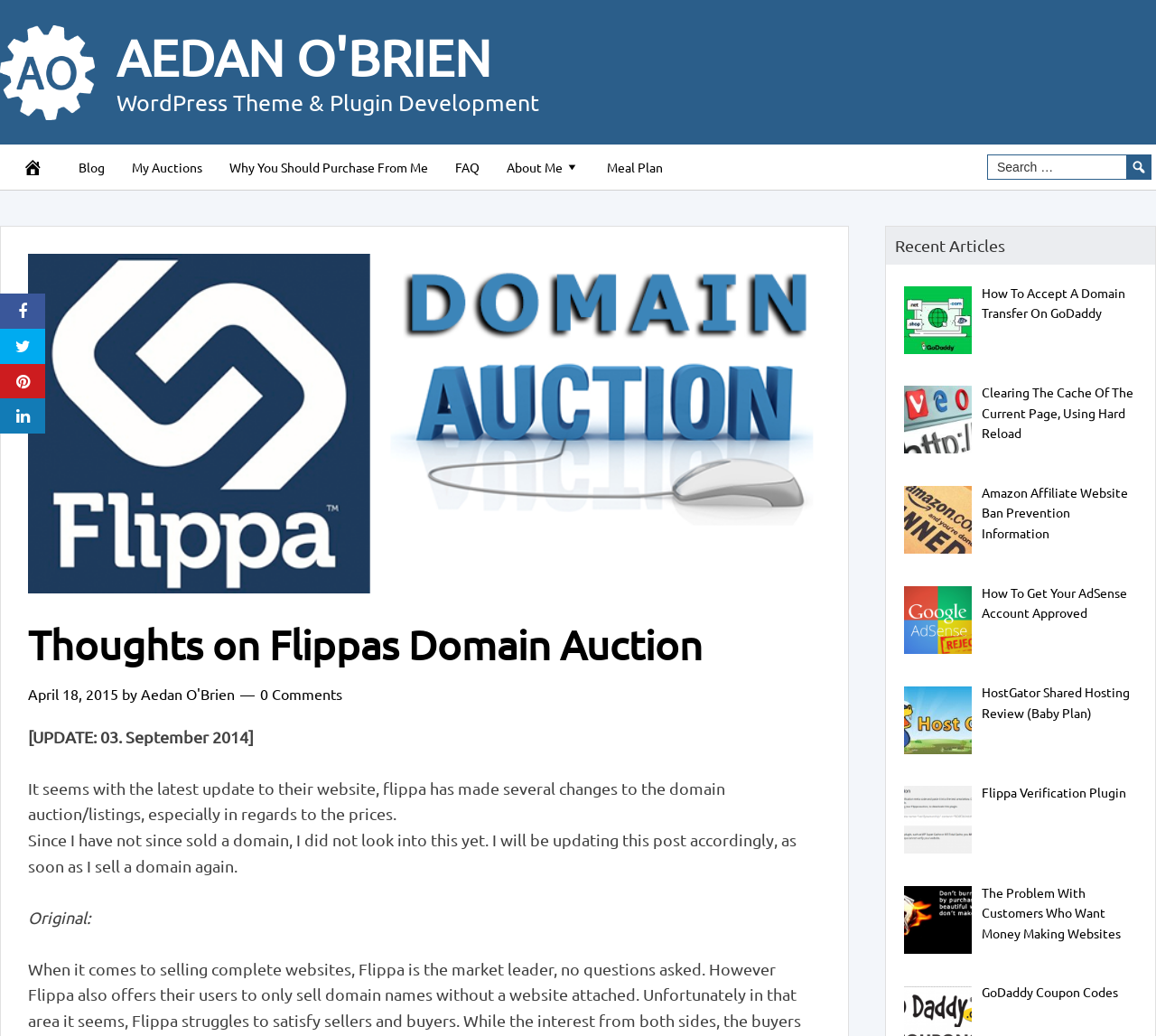What is the topic of the recent articles section?
Based on the visual details in the image, please answer the question thoroughly.

The recent articles section lists several articles, including 'How To Accept A Domain Transfer On GoDaddy', 'Clearing The Cache Of The Current Page, Using Hard Reload', 'Amazon Affiliate Website Ban Prevention Information', and more, indicating that the topic is related to domain transfer, cache clearing, affiliate websites, and other technical topics.